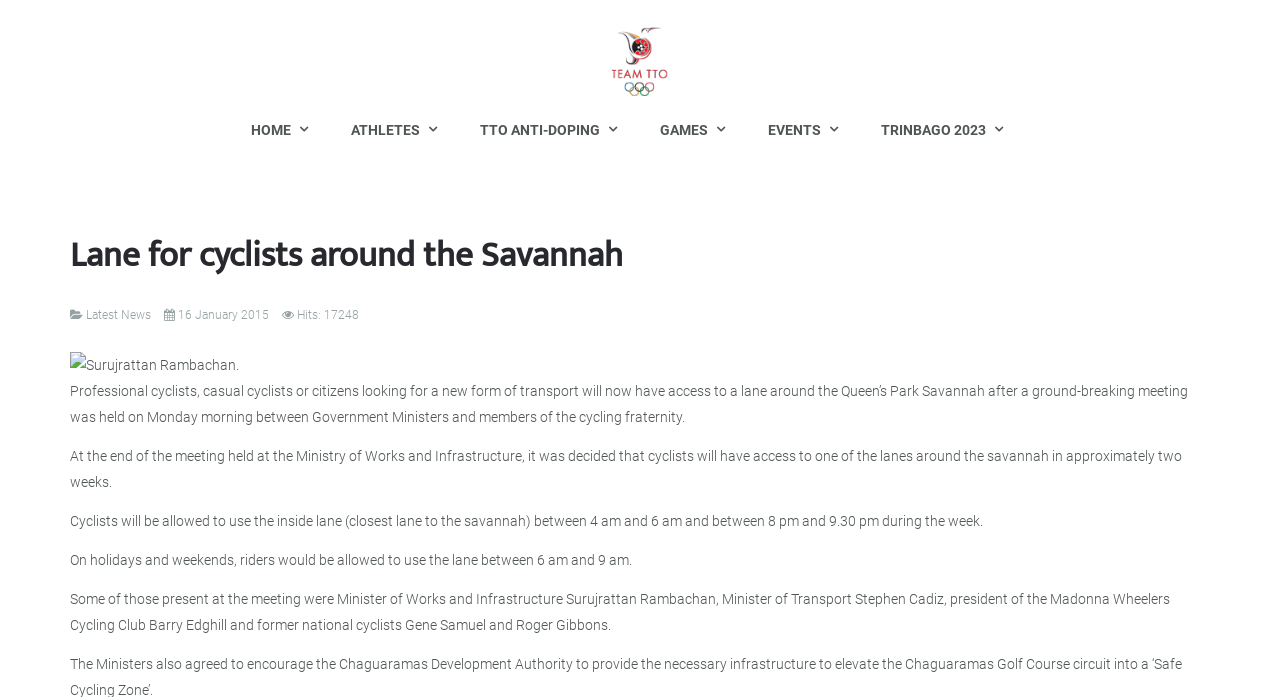Give a detailed account of the webpage.

The webpage is the official website of the Trinidad and Tobago Olympic Committee. At the top, there is a navigation menu with seven links: "Team TTO", "HOME", "ATHLETES", "TTO ANTI-DOPING", "GAMES", "EVENTS", and "TRINBAGO 2023". The "Team TTO" link is accompanied by an image with the same name.

Below the navigation menu, there is a header section with a heading that reads "Lane for cyclists around the Savannah". This heading is also a link. Underneath the header, there is a description list with three details: "Category:", "Published:", and an empty detail. The "Category:" detail has a link to "Latest News", while the "Published:" detail displays the date "16 January 2015". The third detail shows the number of hits, "17248".

On the left side of the page, there is an image of Surujrattan Rambachan. To the right of the image, there are four paragraphs of text. The first paragraph explains that a lane around the Queen's Park Savannah will be available for cyclists. The second paragraph states that the lane will be accessible in approximately two weeks. The third paragraph outlines the times when cyclists will be allowed to use the lane, and the fourth paragraph lists the individuals who attended a meeting regarding the lane.

Overall, the webpage appears to be a news article or press release about the availability of a cycling lane around the Queen's Park Savannah in Trinidad and Tobago.